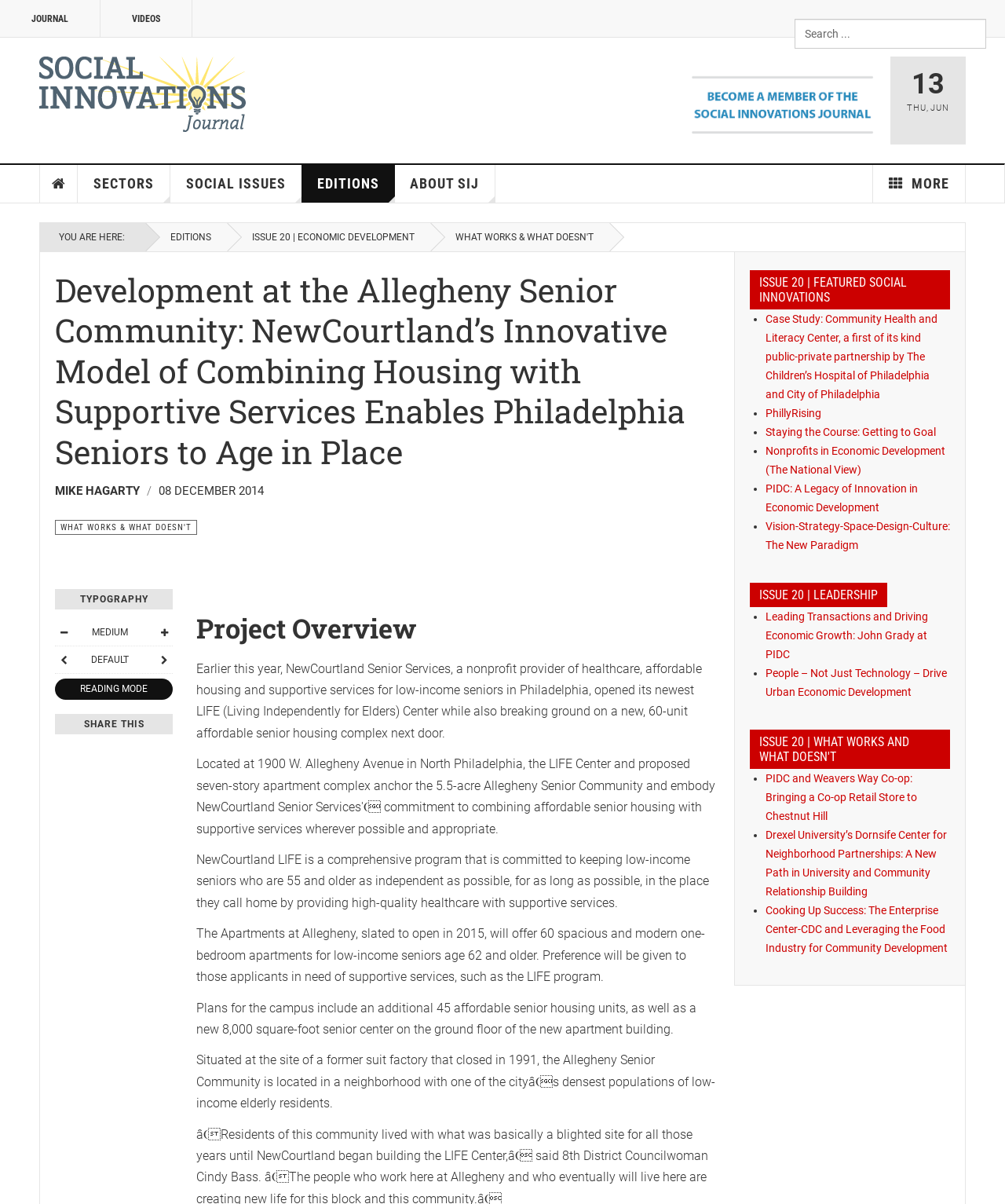Generate the text content of the main headline of the webpage.

Development at the Allegheny Senior Community: NewCourtland’s Innovative Model of Combining Housing with Supportive Services Enables Philadelphia Seniors to Age in Place